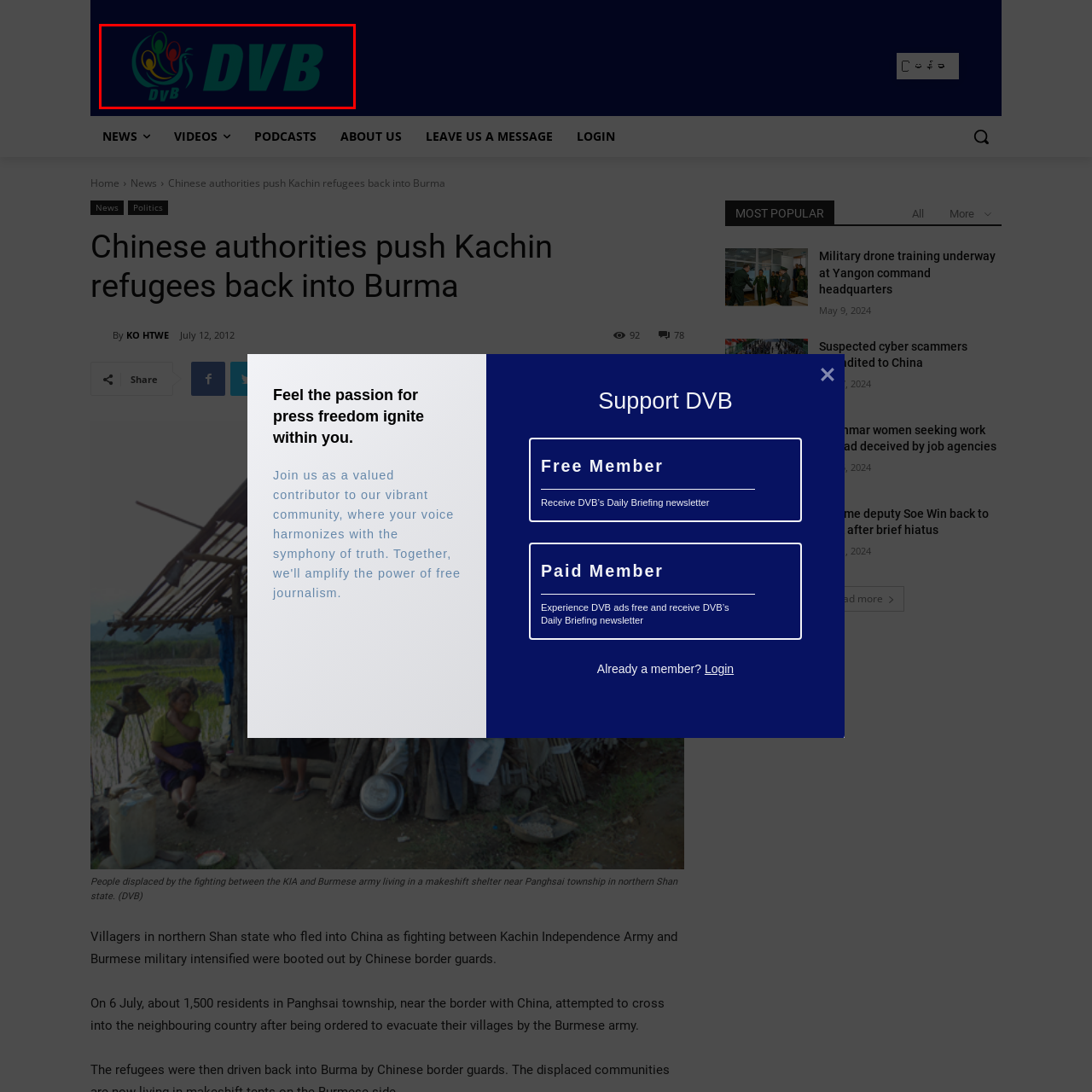Observe the image enclosed by the red rectangle, then respond to the question in one word or phrase:
What font style is used for the letters 'DVB'?

Bold, modern